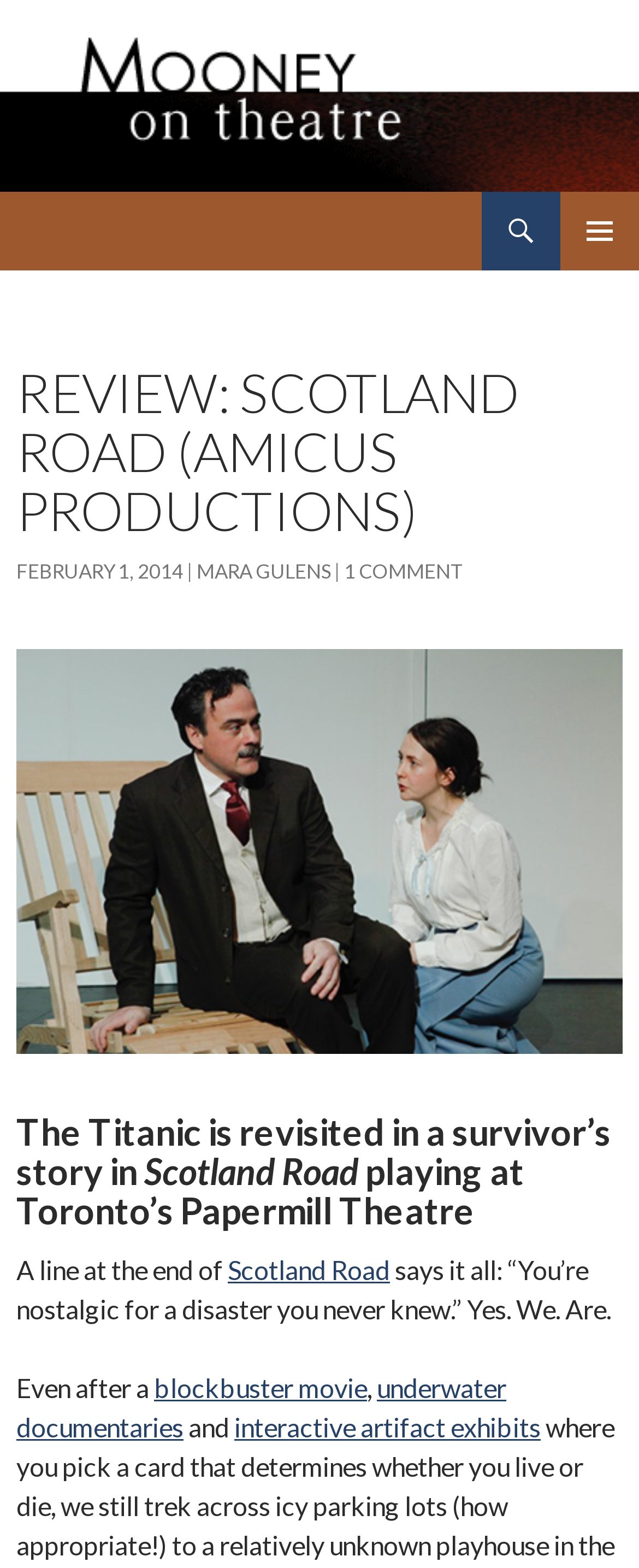Who is the author of the review?
From the image, respond using a single word or phrase.

Mara Gulens